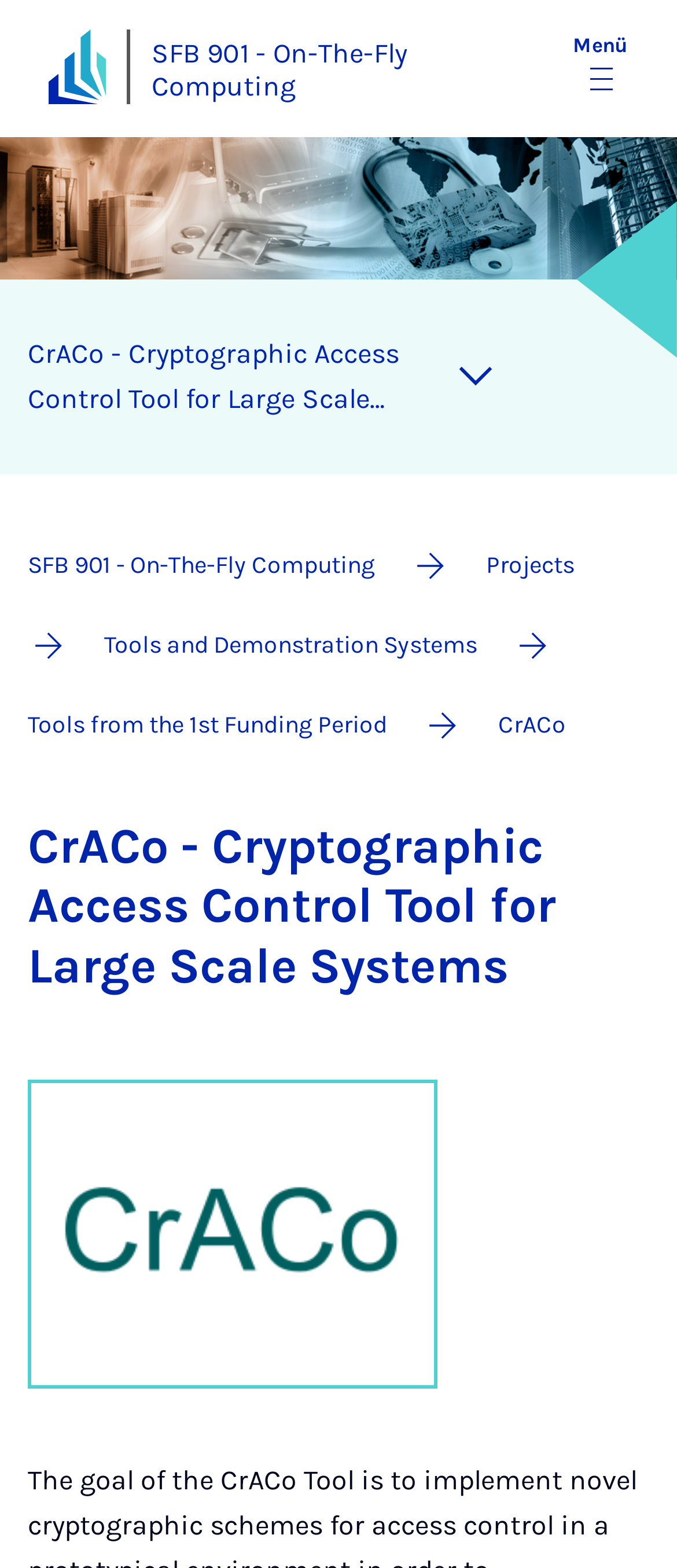Based on the image, please elaborate on the answer to the following question:
What is the name of the university?

By looking at the top-left corner of the webpage, I see the university's logo and the text 'Universität Paderborn', which indicates that this webpage is affiliated with this university.